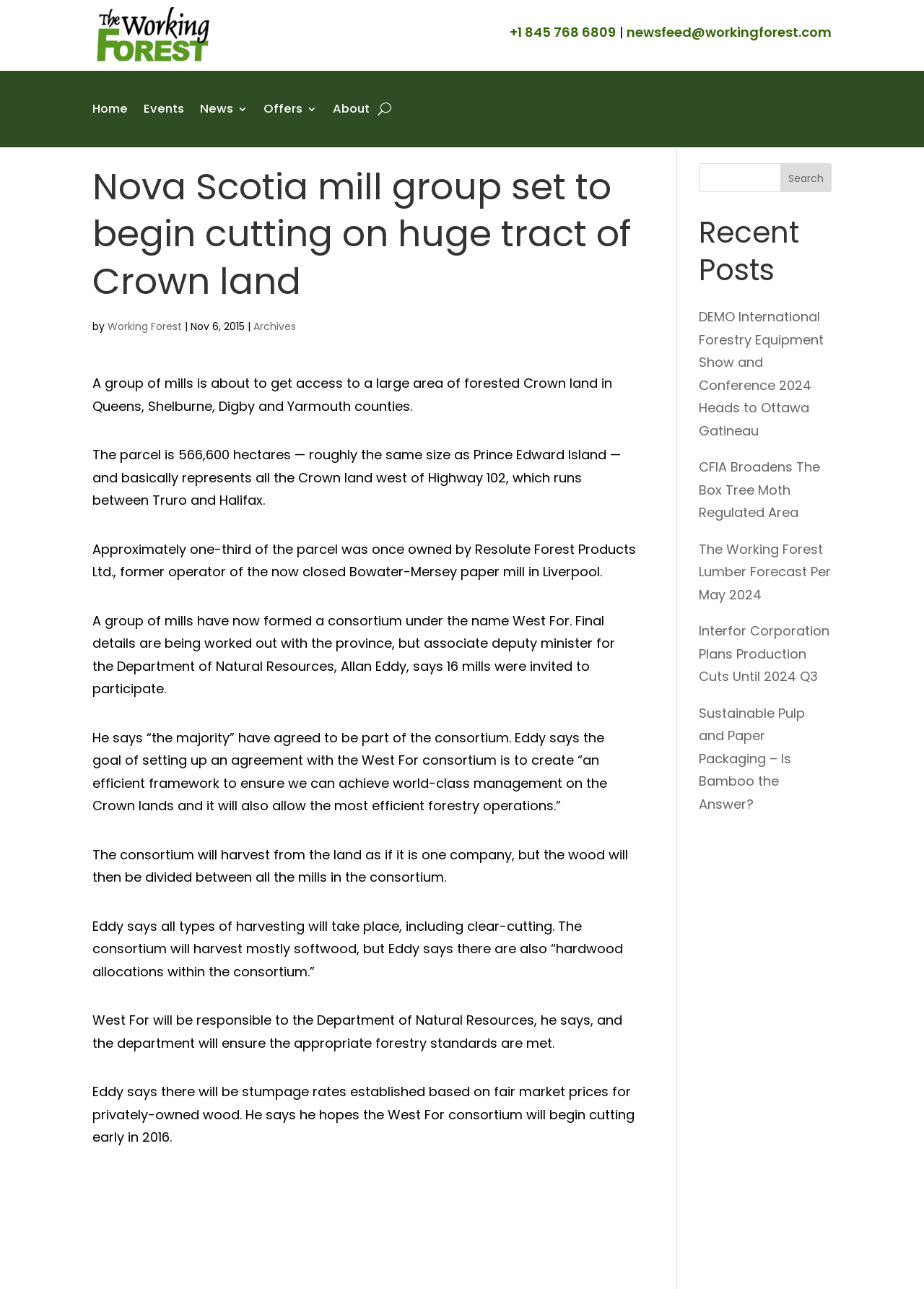Please find the bounding box for the UI element described by: "newsfeed@workingforest.com".

[0.678, 0.018, 0.9, 0.032]